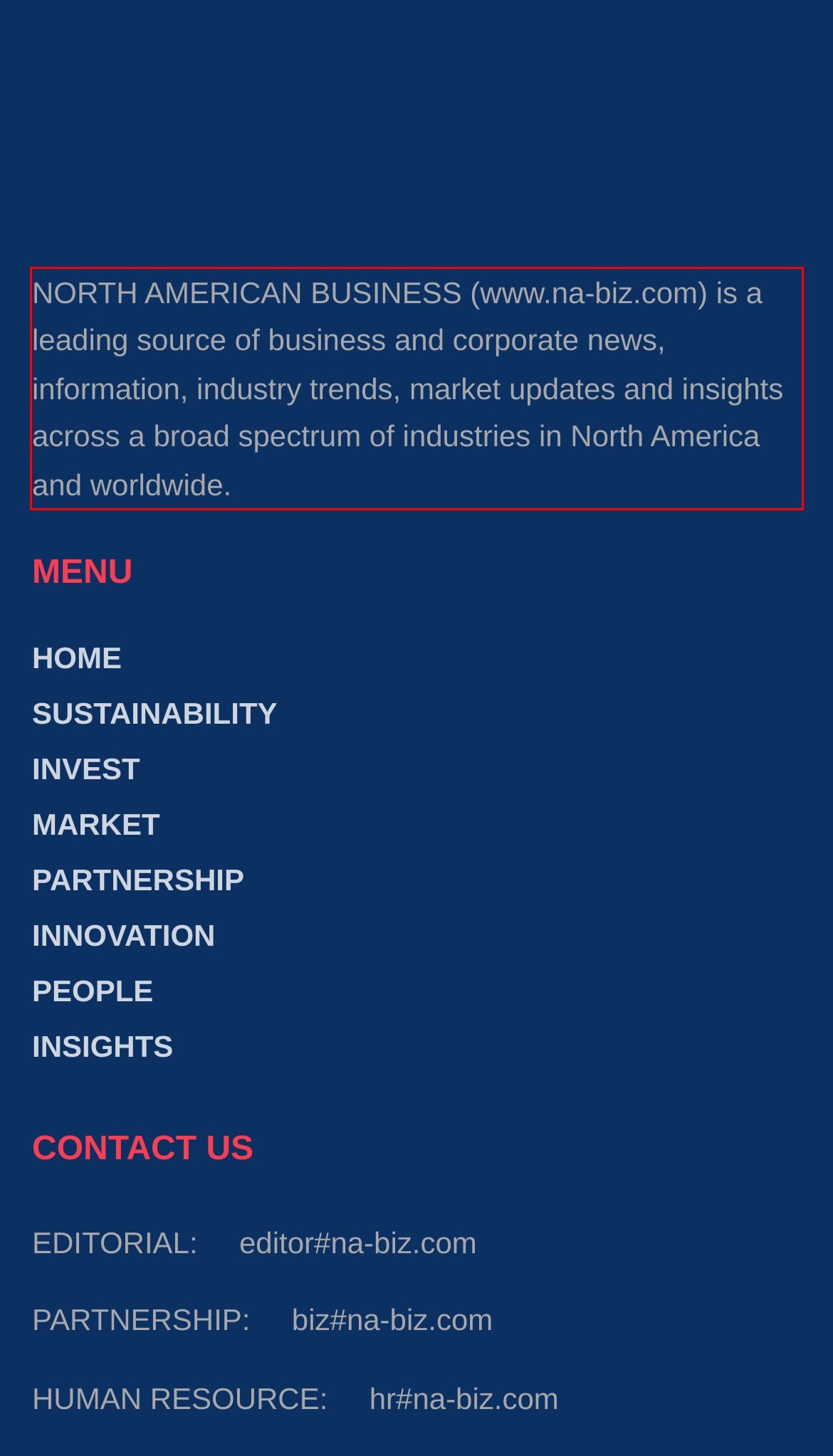Look at the webpage screenshot and recognize the text inside the red bounding box.

NORTH AMERICAN BUSINESS (www.na-biz.com) is a leading source of business and corporate news, information, industry trends, market updates and insights across a broad spectrum of industries in North America and worldwide.